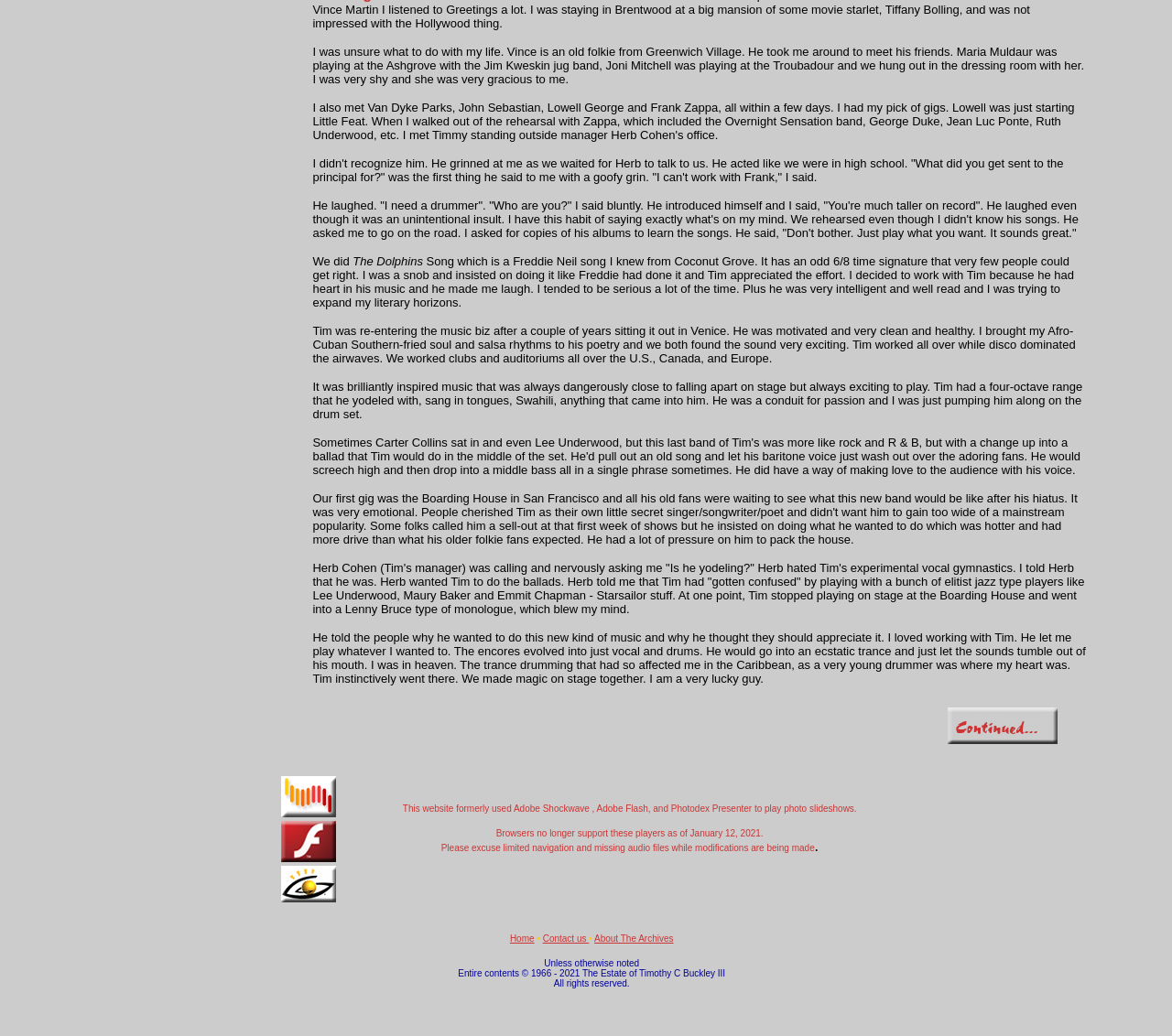Given the following UI element description: "About The Archives", find the bounding box coordinates in the webpage screenshot.

[0.507, 0.901, 0.575, 0.911]